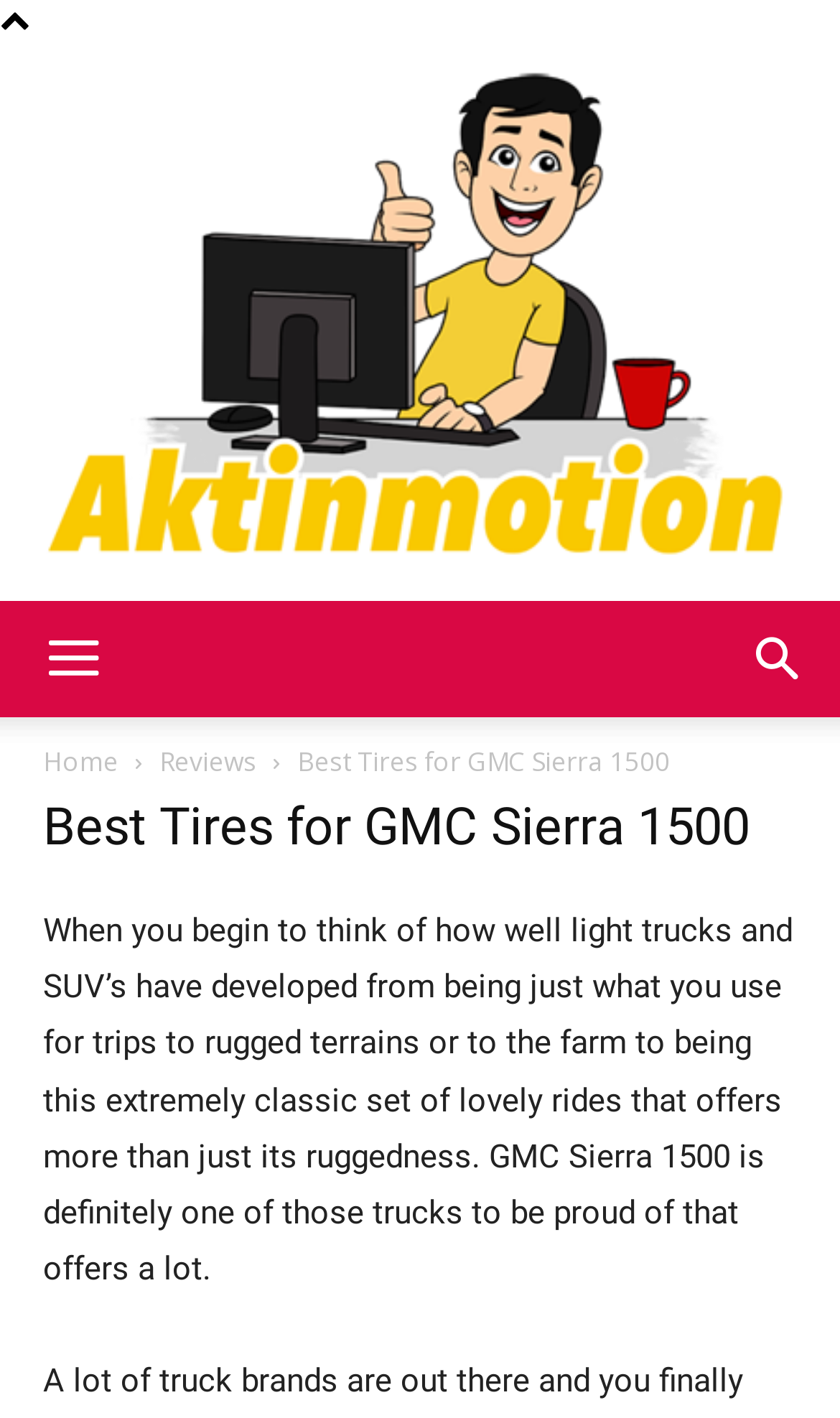Respond with a single word or phrase for the following question: 
What type of vehicle is GMC Sierra 1500?

Light truck or SUV